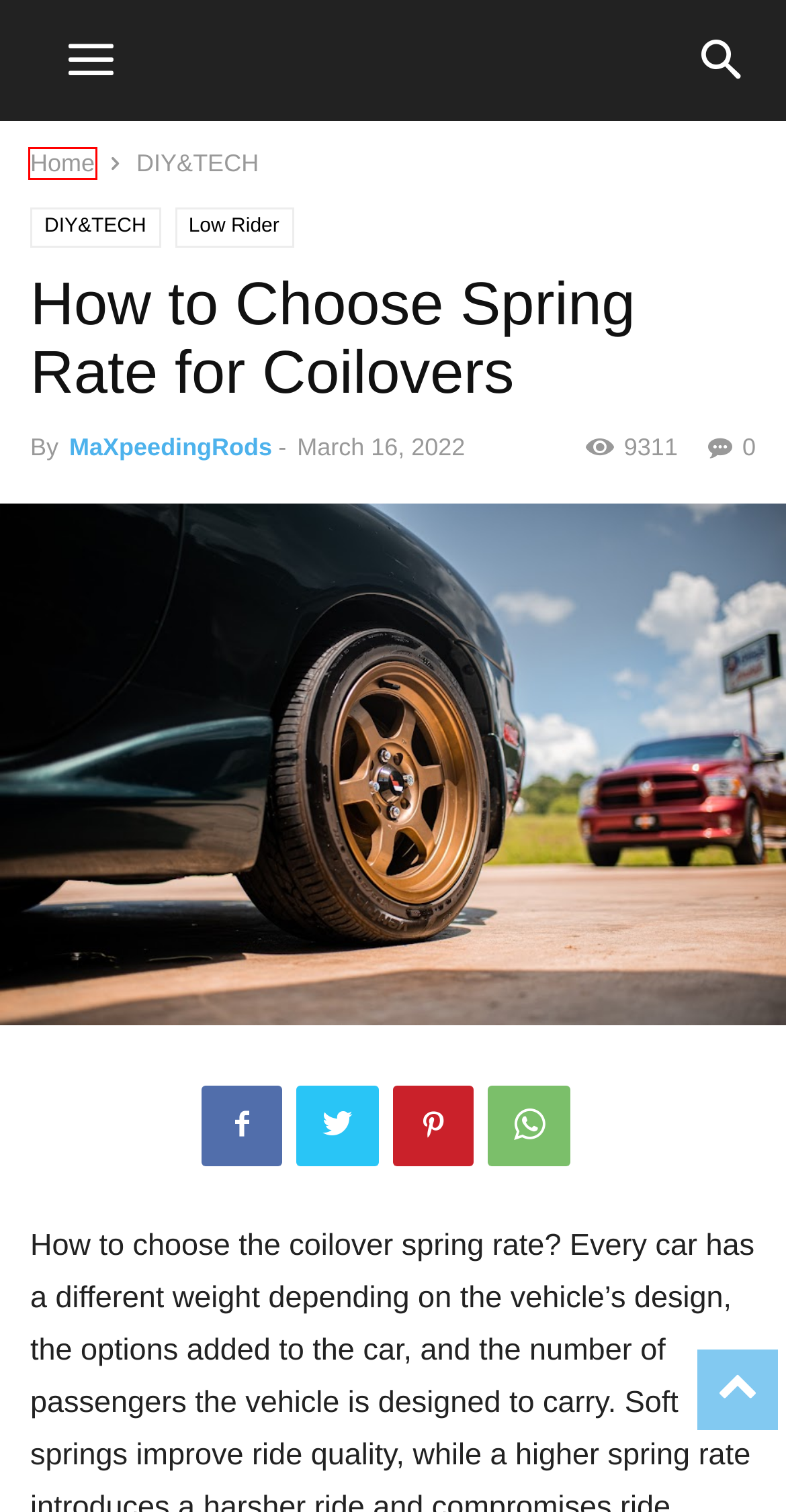Given a screenshot of a webpage with a red bounding box highlighting a UI element, choose the description that best corresponds to the new webpage after clicking the element within the red bounding box. Here are your options:
A. Ideal Air Suspension | MaXpeedingRods Blog
B. Performance Turbo | MaXpeedingRods Blog
C. Low Rider | MaXpeedingRods Blog
D. DIY&TECH | MaXpeedingRods Blog
E. Contact US | MaXpeedingRods Blog
F. MaXpeedingRods Blog | An Automotive Blog from MaXpeedingRods
G. How to Choose Spring Rate for Coilovers | MaXpeedingRods Blog
H. MaXpeedingRods | MaXpeedingRods Blog

F